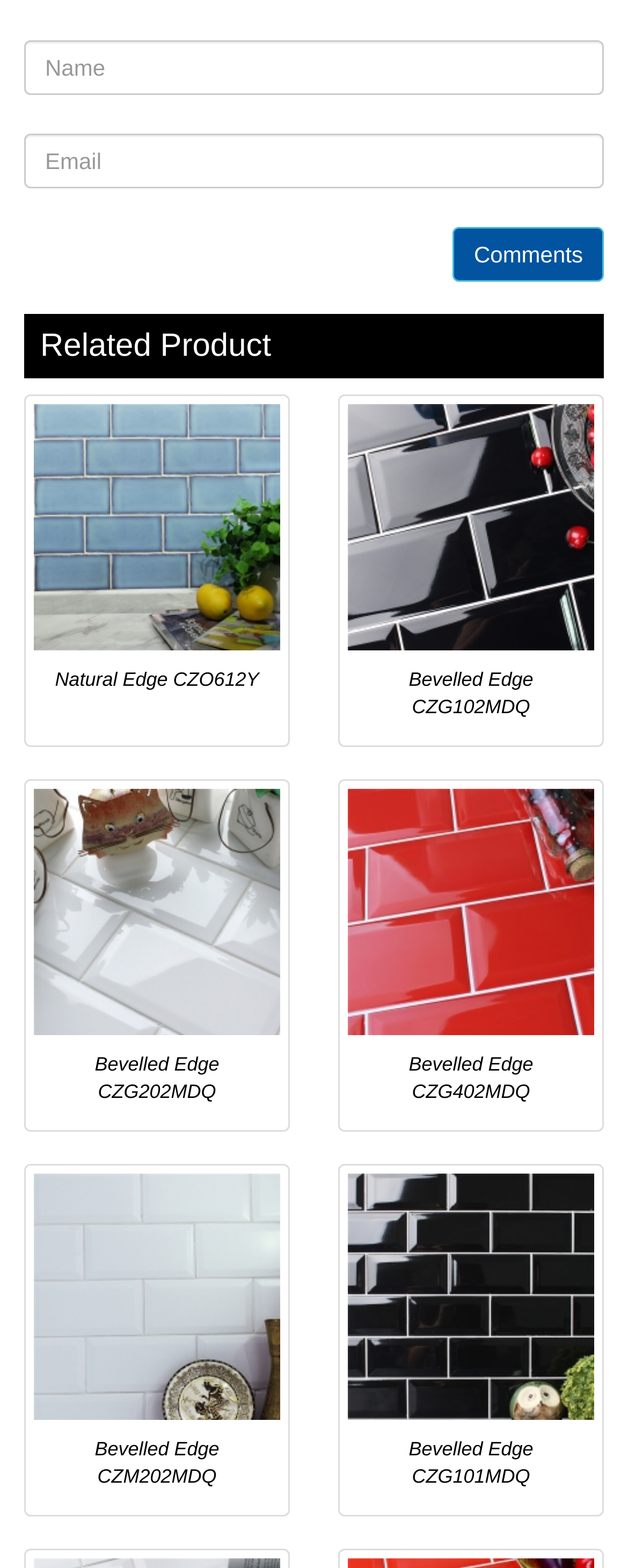Give a one-word or phrase response to the following question: Are the related products displayed in a grid or list?

Grid